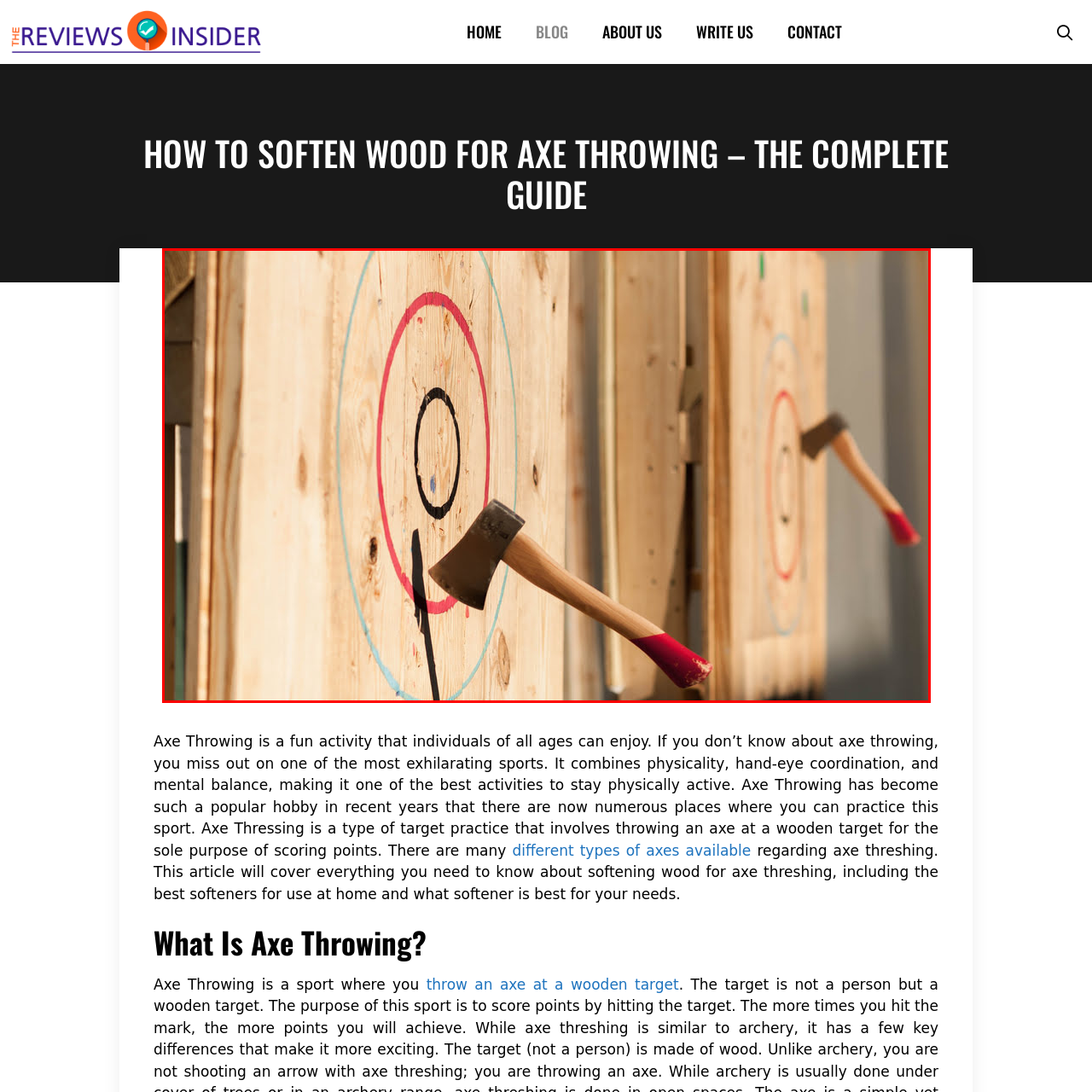Using the image highlighted in the red border, answer the following question concisely with a word or phrase:
What effect does the sunlight have on the scene?

Dynamic contrast